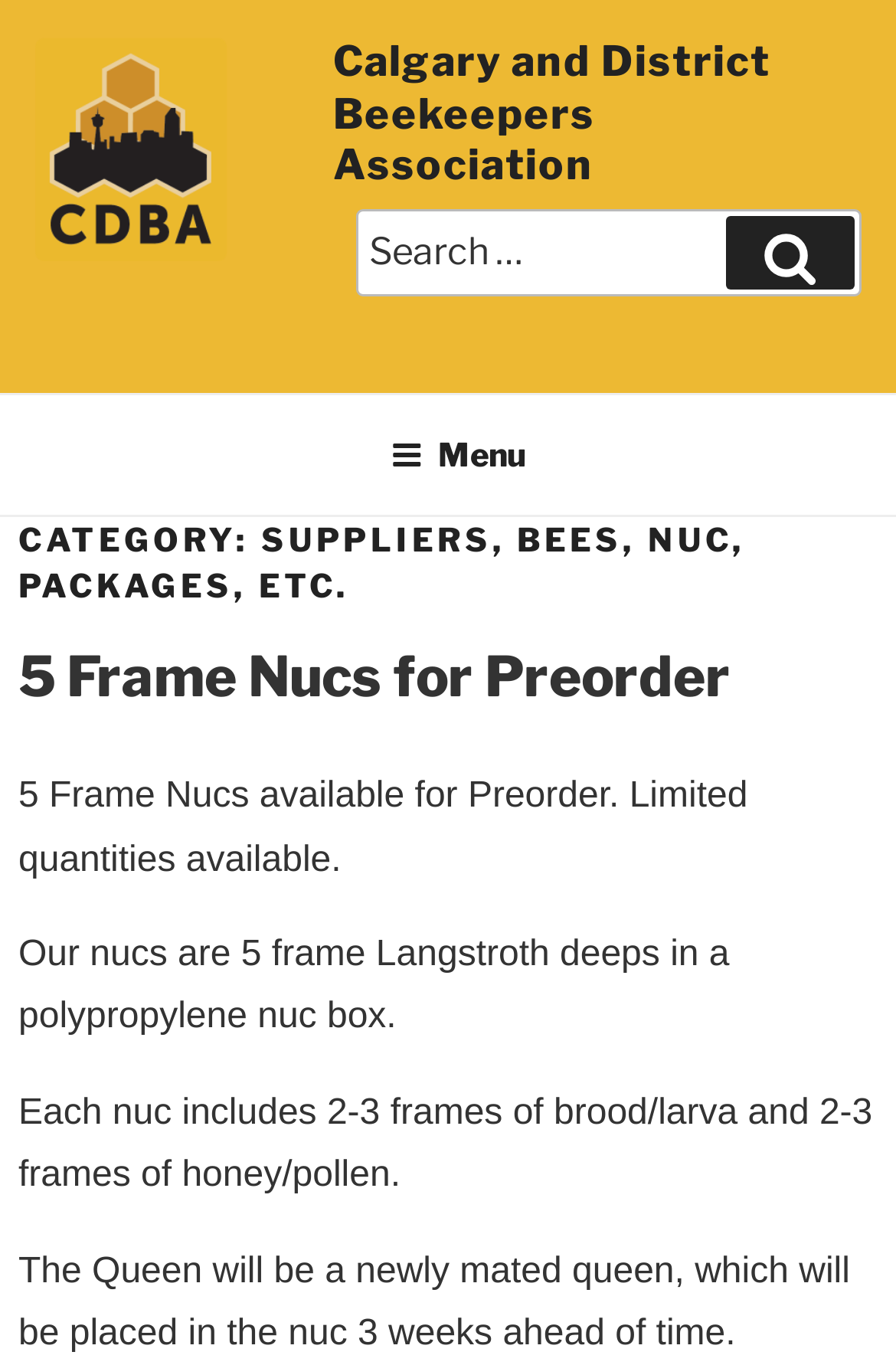What is the status of the queen in the nuc?
Based on the image, answer the question with as much detail as possible.

According to the webpage, 'The Queen will be a newly mated queen...' which indicates the status of the queen in the nuc.